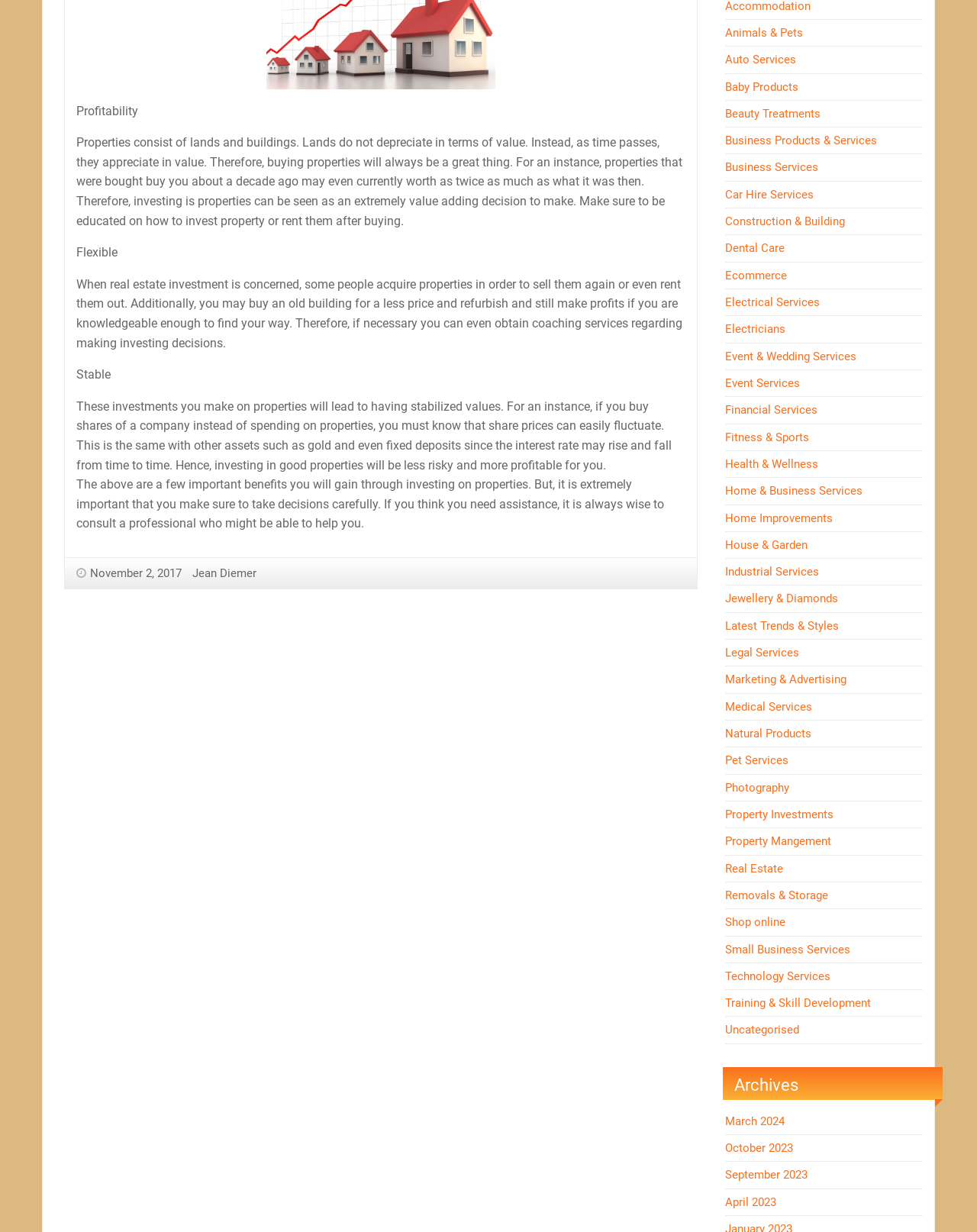Refer to the element description Uncategorised and identify the corresponding bounding box in the screenshot. Format the coordinates as (top-left x, top-left y, bottom-right x, bottom-right y) with values in the range of 0 to 1.

[0.742, 0.831, 0.818, 0.842]